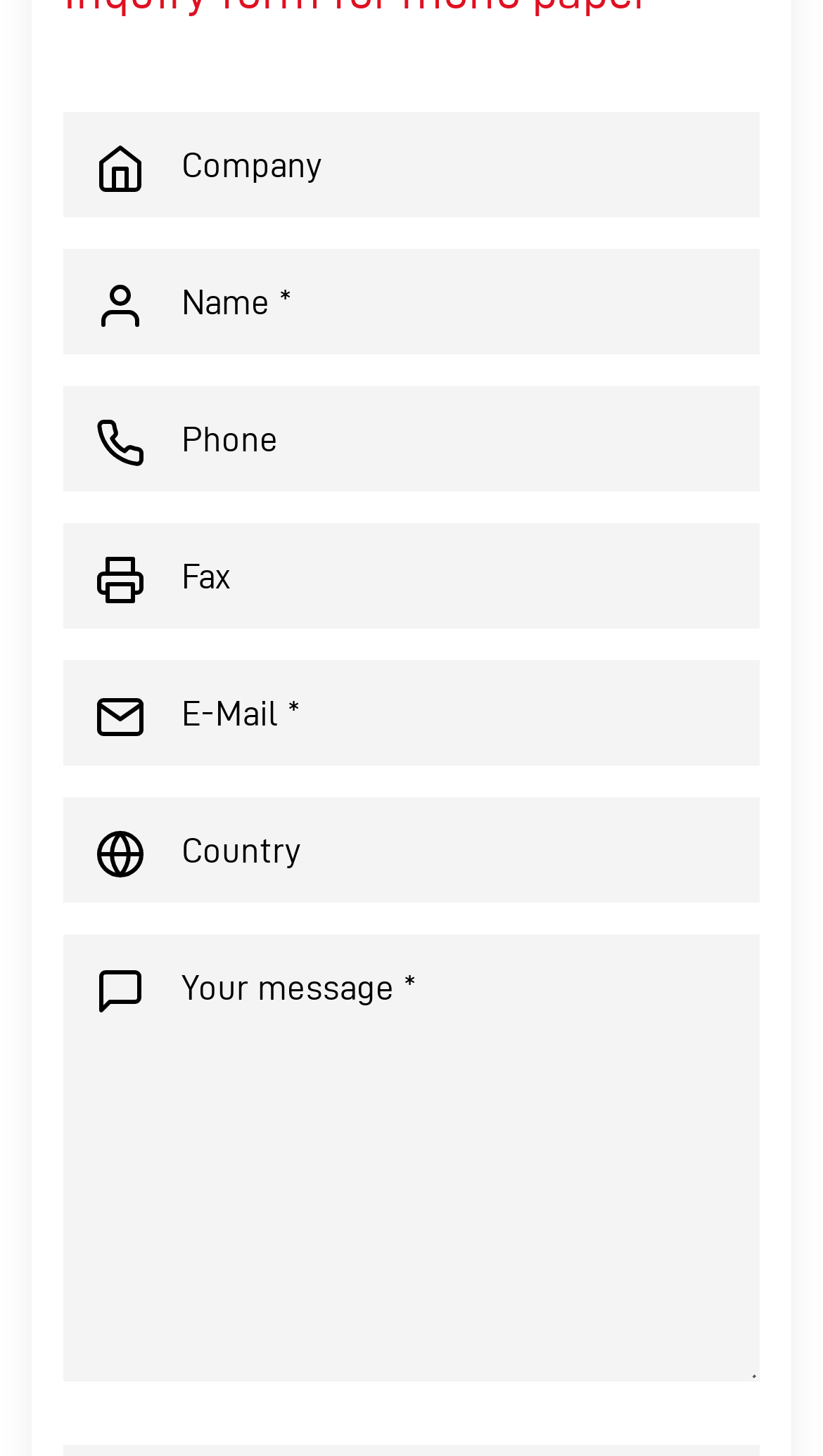How many input fields are required?
From the image, provide a succinct answer in one word or a short phrase.

2